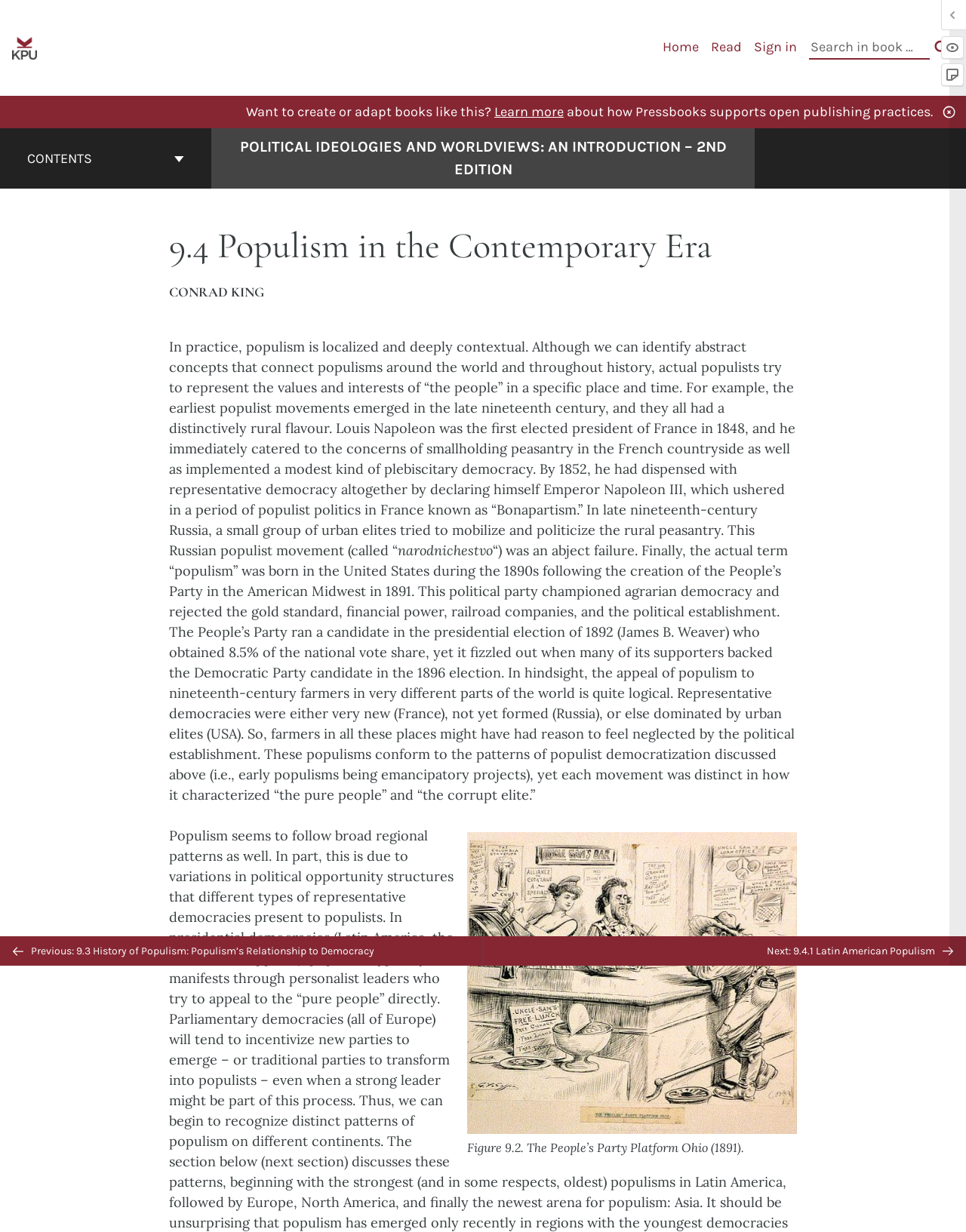Generate the main heading text from the webpage.

POLITICAL IDEOLOGIES AND WORLDVIEWS: AN INTRODUCTION – 2ND EDITION